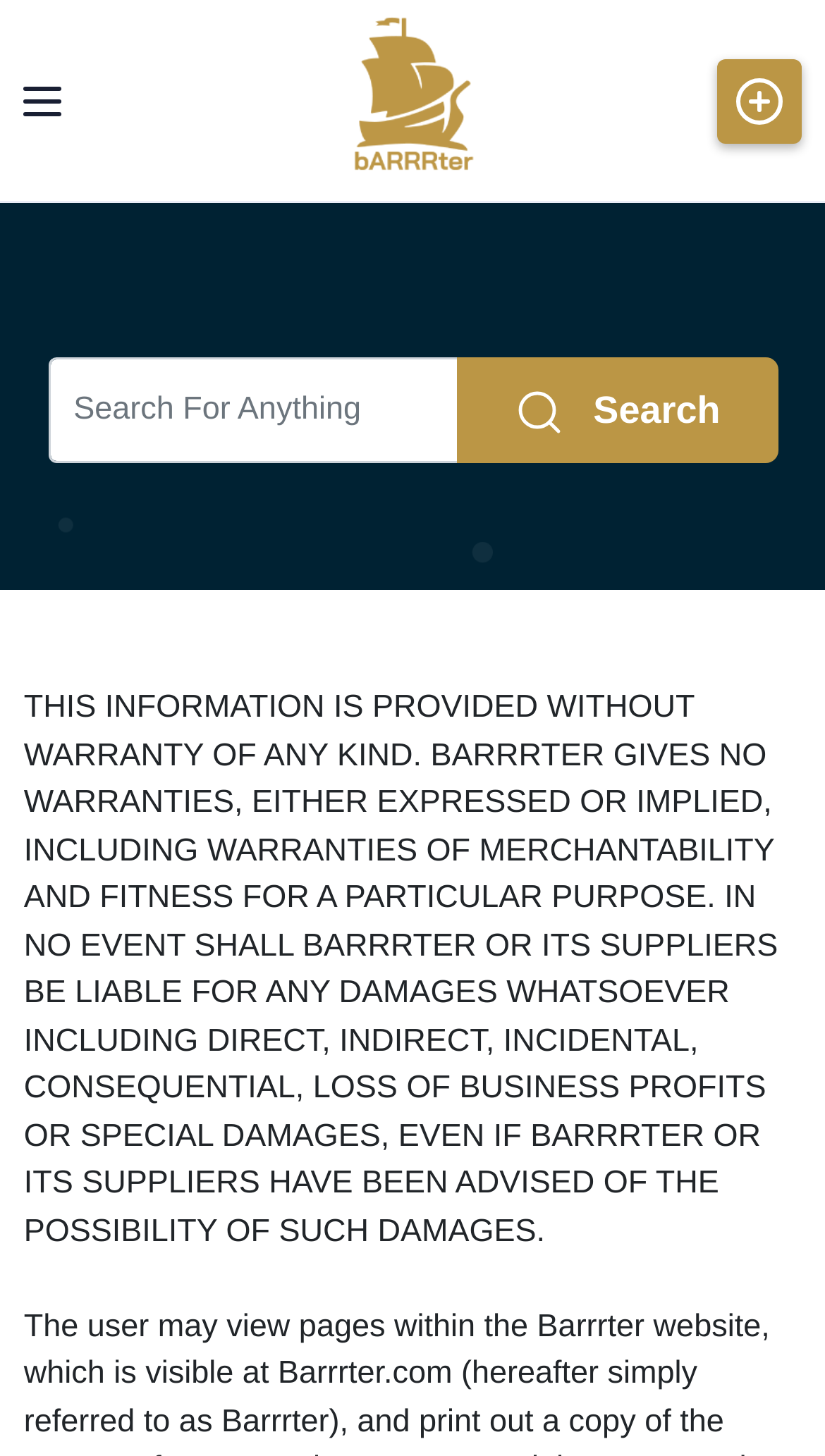What is the position of the 'Terms & Condition' element?
Using the visual information, reply with a single word or short phrase.

At the top